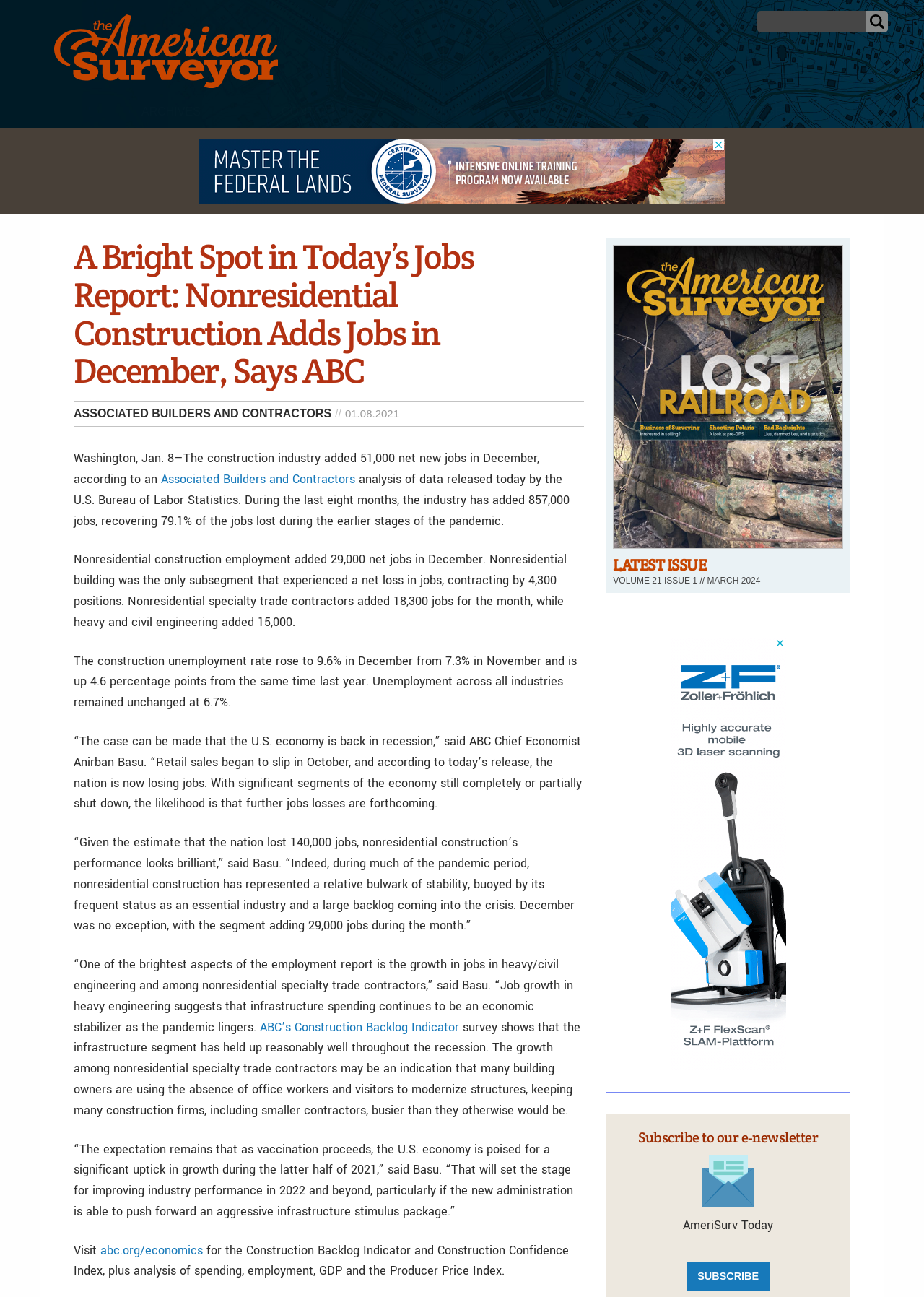Identify the coordinates of the bounding box for the element that must be clicked to accomplish the instruction: "Click the link 'Are McDonald Fries Vegan? Unveiling the Truth about their Ingredients'".

None